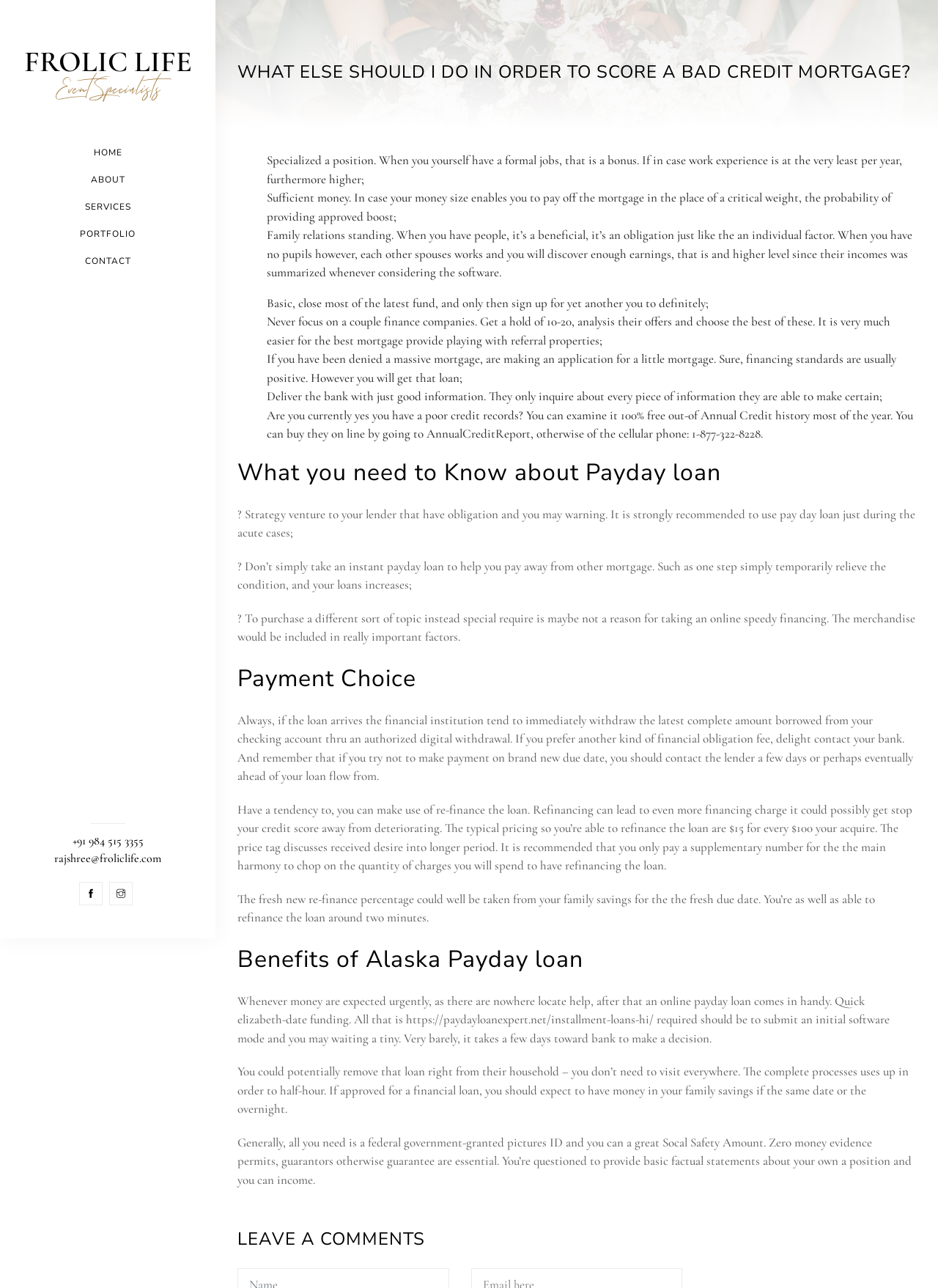From the webpage screenshot, predict the bounding box of the UI element that matches this description: "Frolic Life Event Specialists".

[0.026, 0.034, 0.204, 0.078]